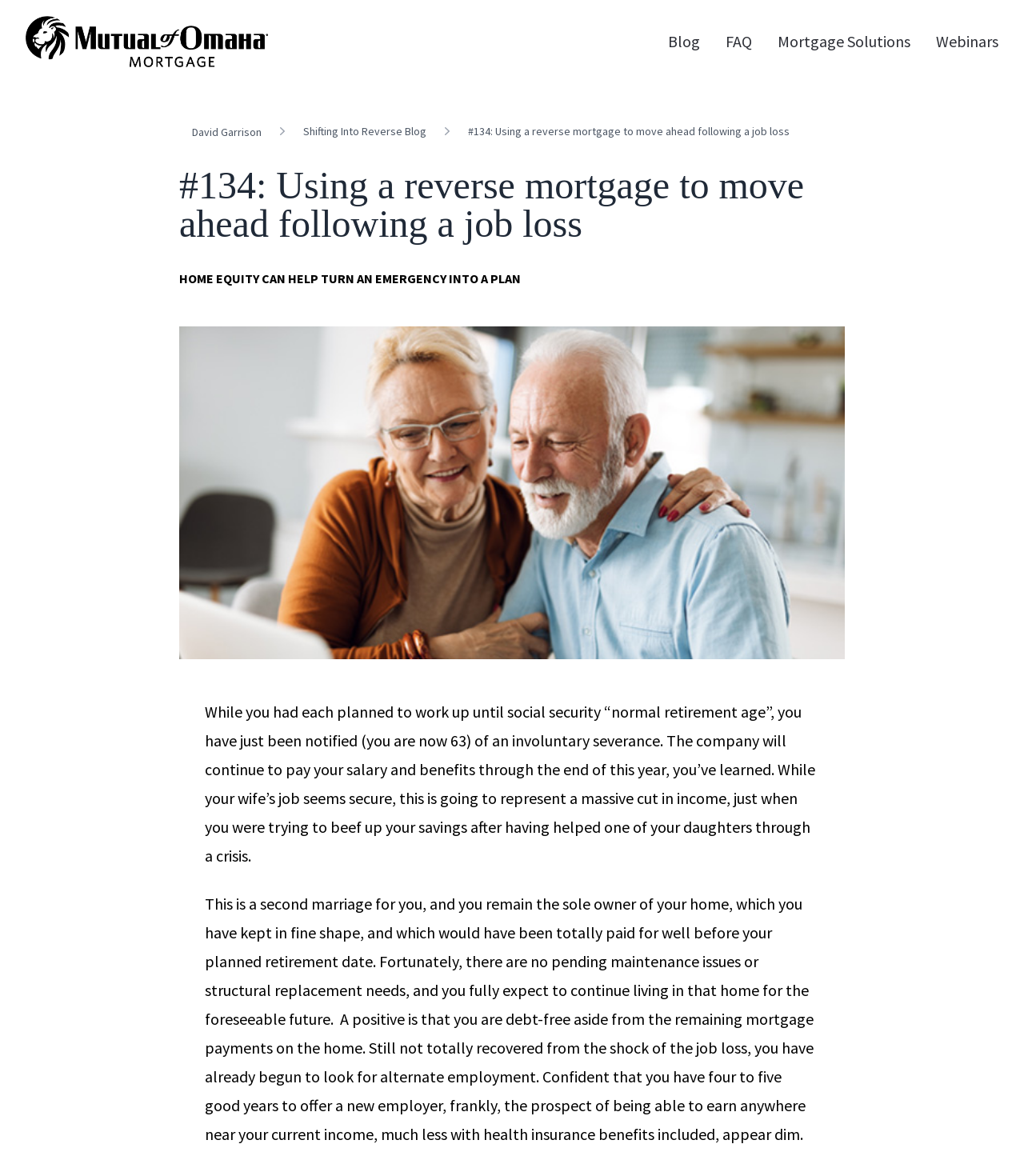Please locate and retrieve the main header text of the webpage.

#134: Using a reverse mortgage to move ahead following a job loss